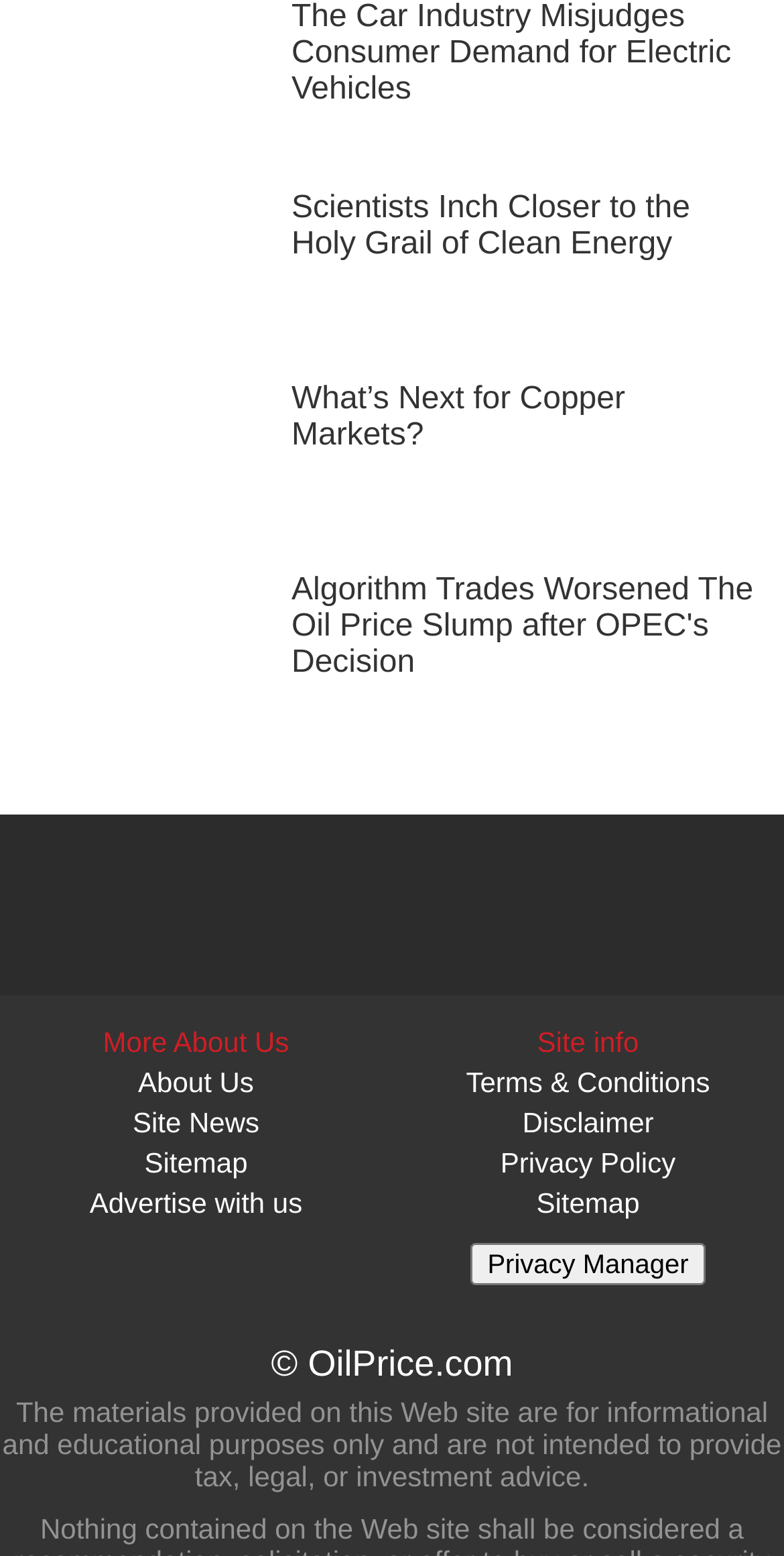Find the bounding box coordinates of the area that needs to be clicked in order to achieve the following instruction: "View the site map". The coordinates should be specified as four float numbers between 0 and 1, i.e., [left, top, right, bottom].

[0.184, 0.737, 0.316, 0.758]